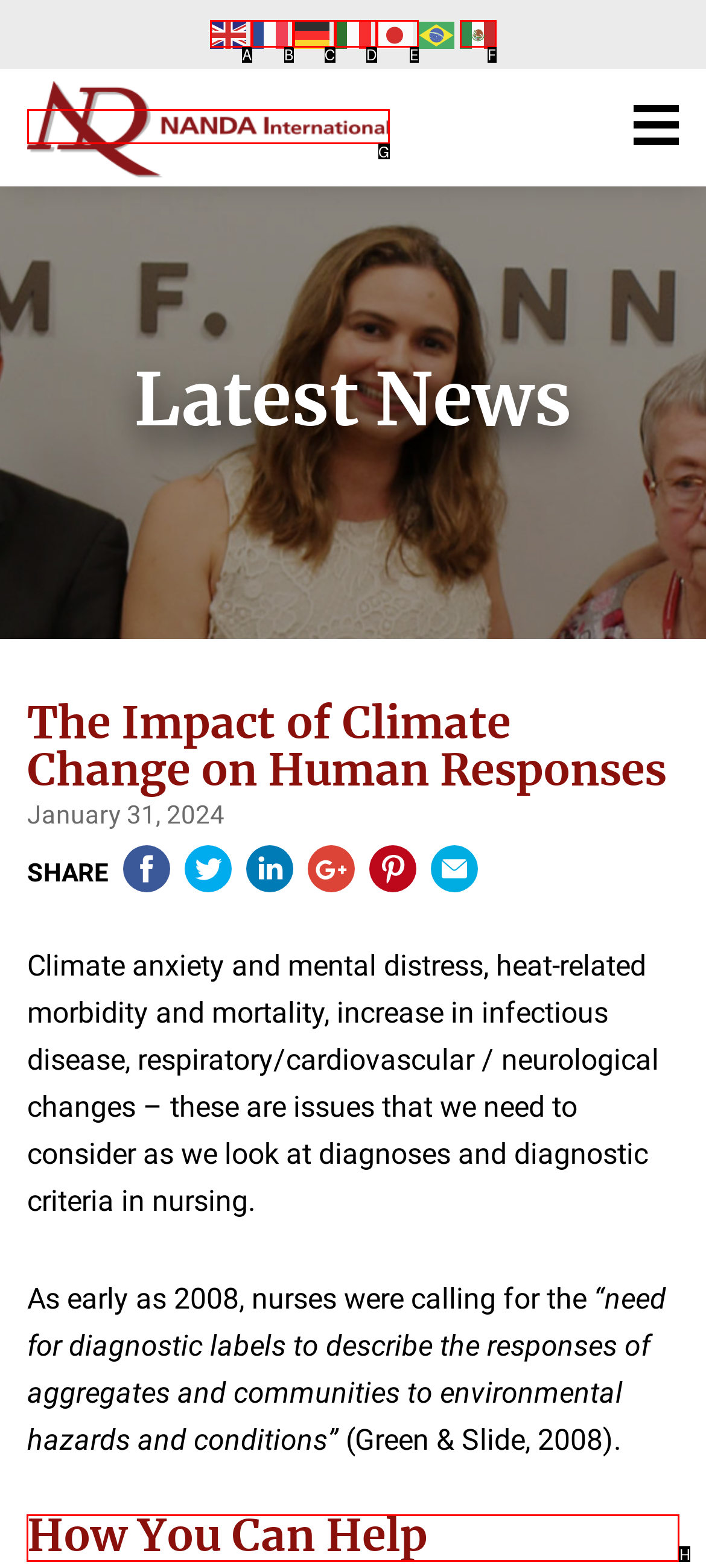Choose the correct UI element to click for this task: View How You Can Help section Answer using the letter from the given choices.

H